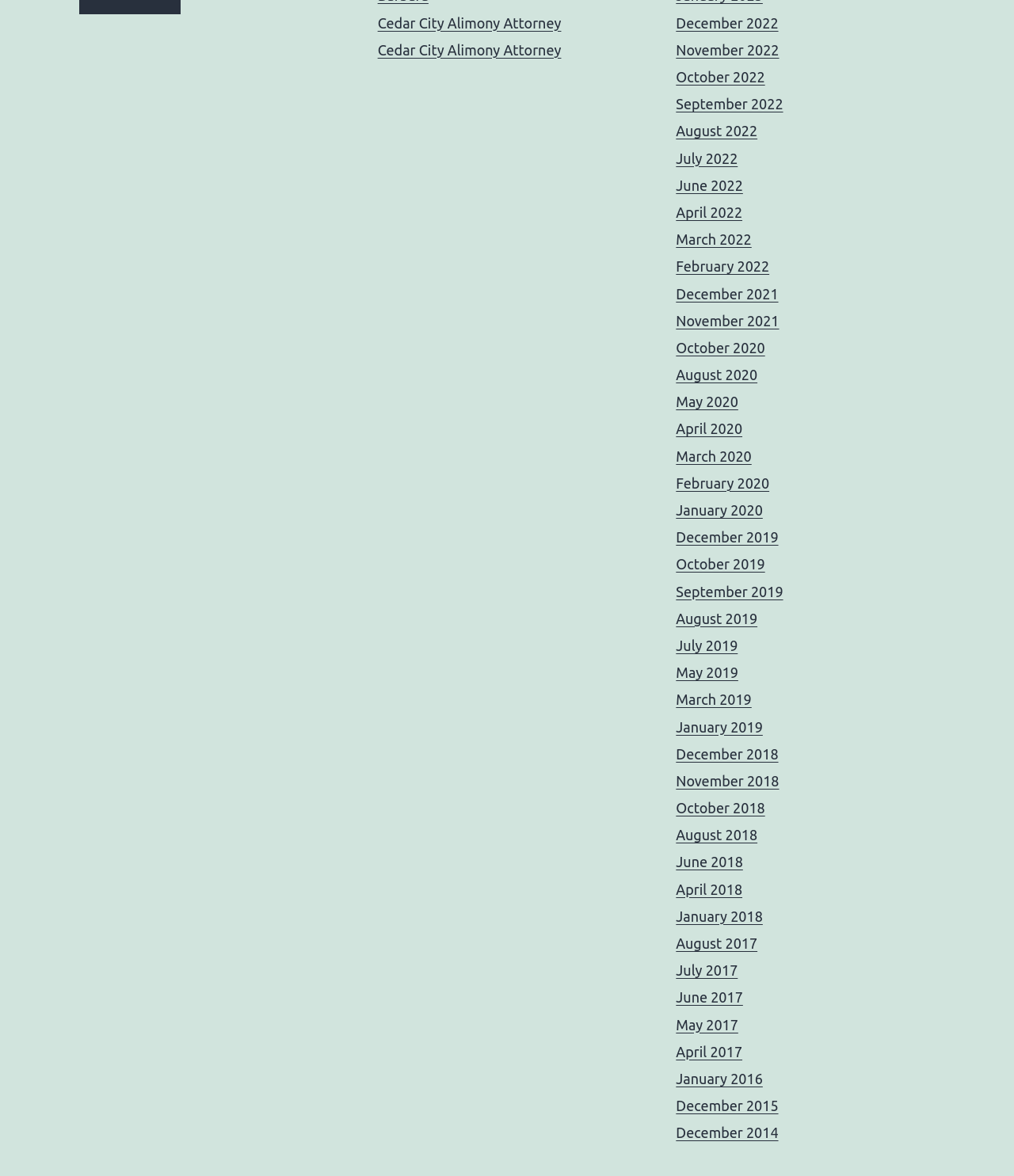Please analyze the image and give a detailed answer to the question:
How are the months listed on the webpage organized?

The webpage has a list of links with year and month information. The months are listed in chronological order, with the most recent month at the top and the earliest month at the bottom.